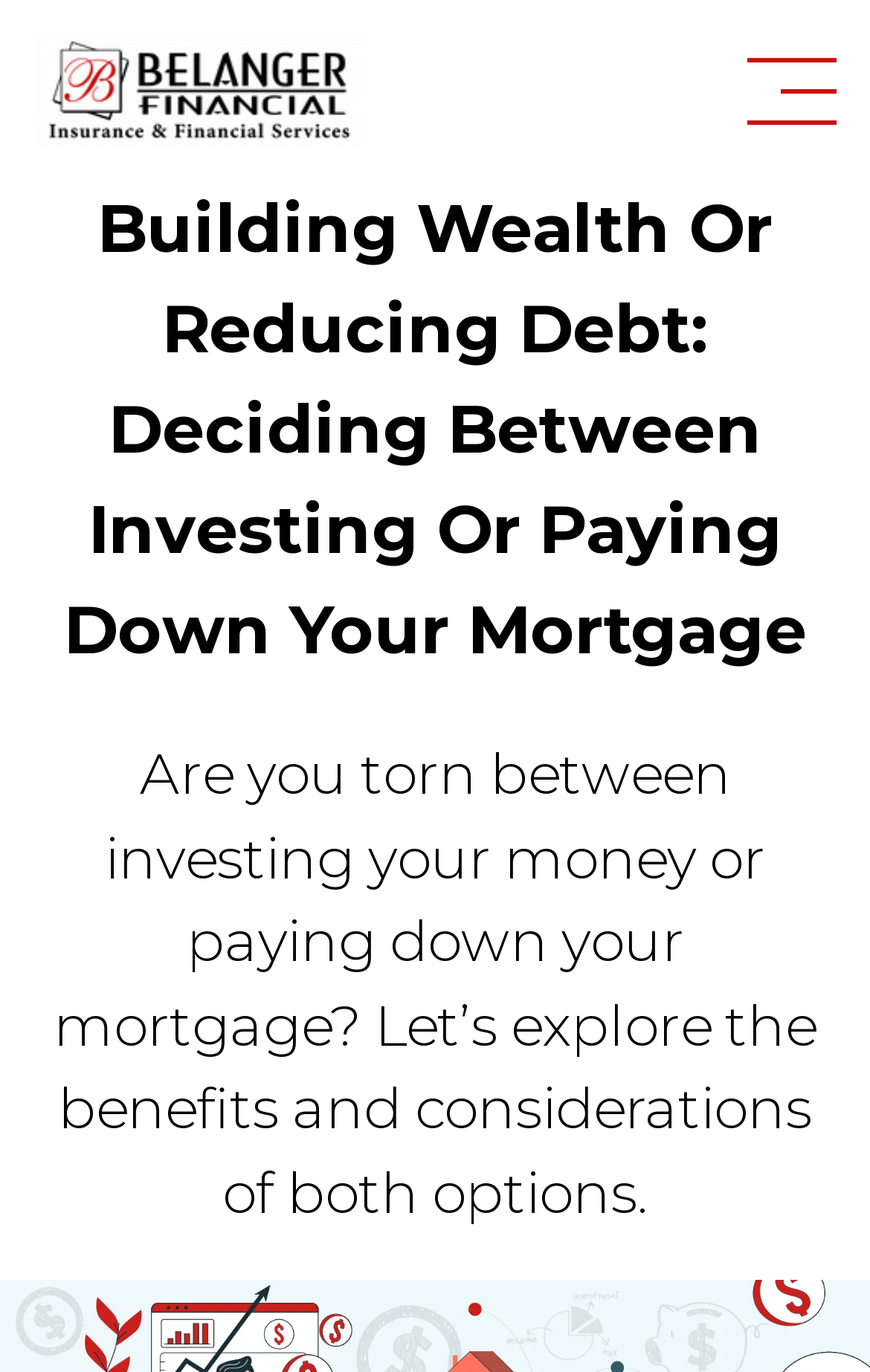Find and extract the text of the primary heading on the webpage.

Building Wealth Or Reducing Debt: Deciding Between Investing Or Paying Down Your Mortgage